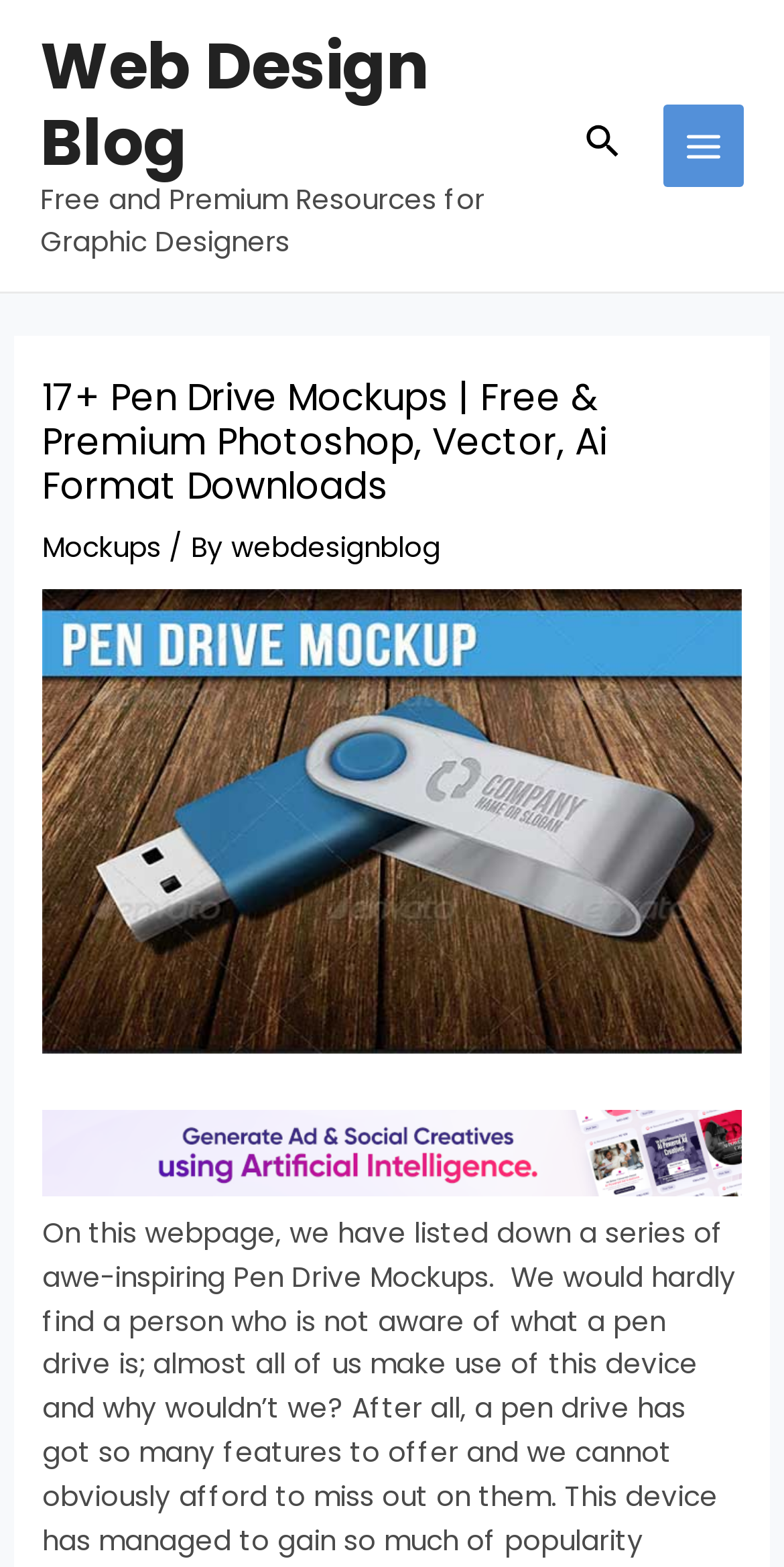Could you identify the text that serves as the heading for this webpage?

17+ Pen Drive Mockups | Free & Premium Photoshop, Vector, Ai Format Downloads